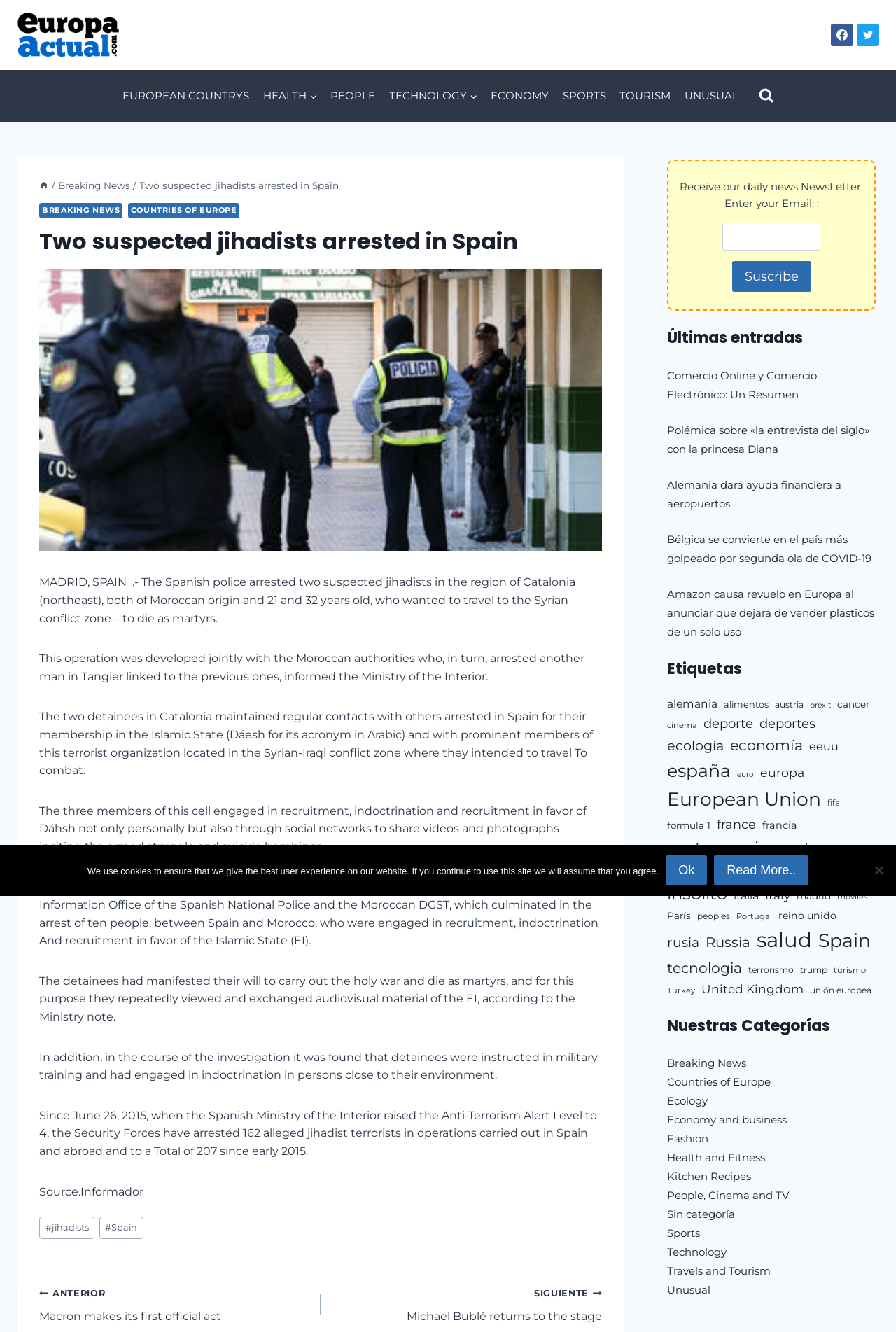Locate the bounding box coordinates of the element I should click to achieve the following instruction: "View the image".

None